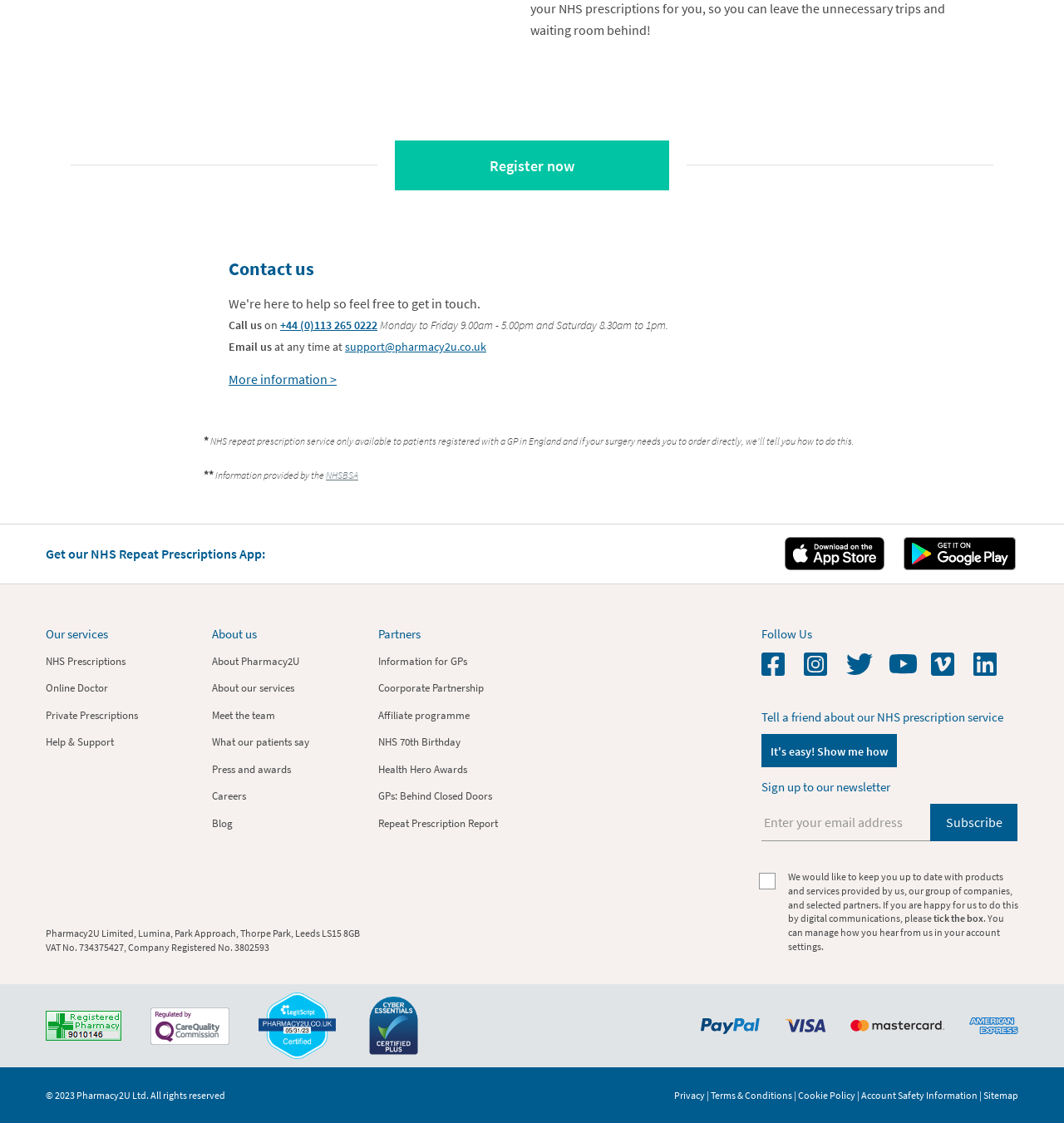Please find the bounding box coordinates of the element that must be clicked to perform the given instruction: "Follow Pharmacy2U on Facebook". The coordinates should be four float numbers from 0 to 1, i.e., [left, top, right, bottom].

[0.716, 0.58, 0.743, 0.603]